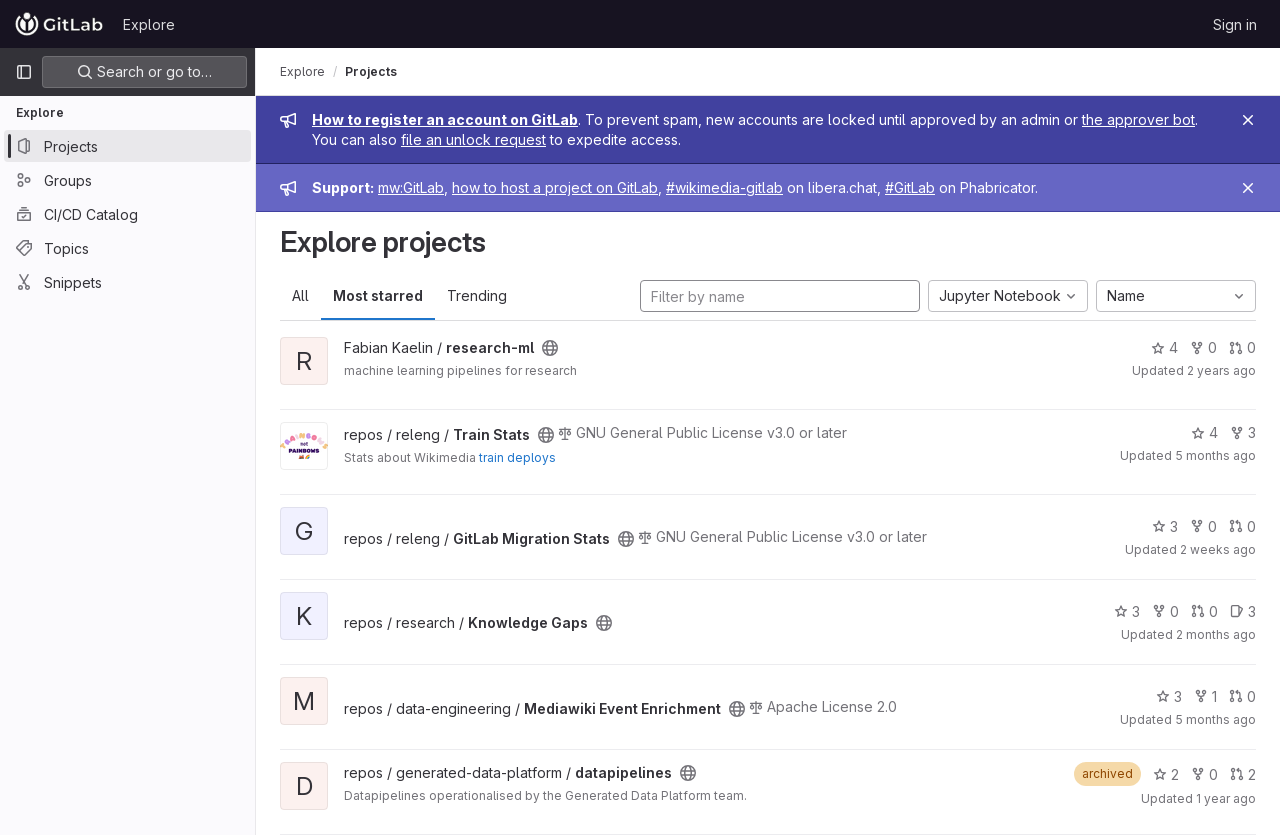Please determine the bounding box coordinates of the clickable area required to carry out the following instruction: "Search for a project". The coordinates must be four float numbers between 0 and 1, represented as [left, top, right, bottom].

[0.033, 0.067, 0.193, 0.105]